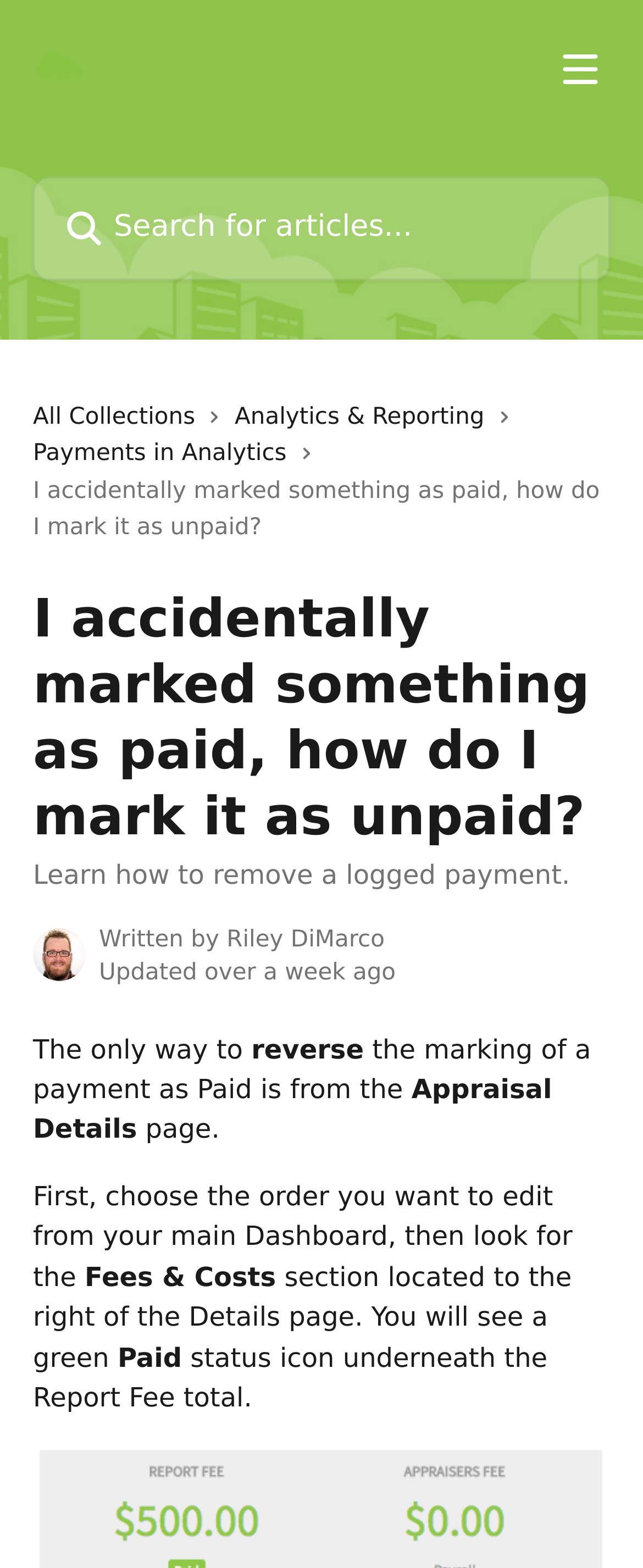Answer the question in a single word or phrase:
What is the current status of the payment?

Paid